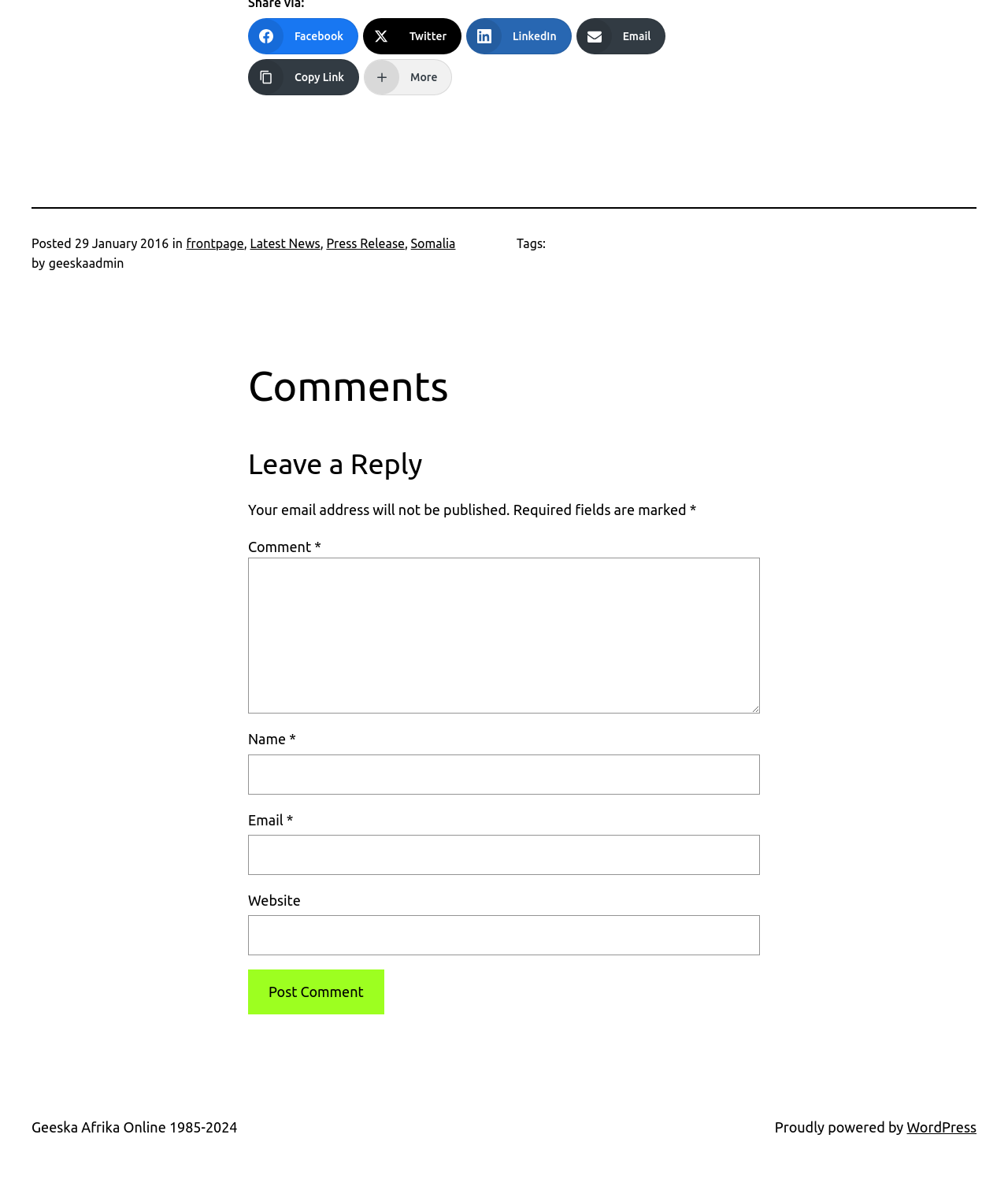Locate the UI element described as follows: "Email". Return the bounding box coordinates as four float numbers between 0 and 1 in the order [left, top, right, bottom].

[0.572, 0.015, 0.66, 0.046]